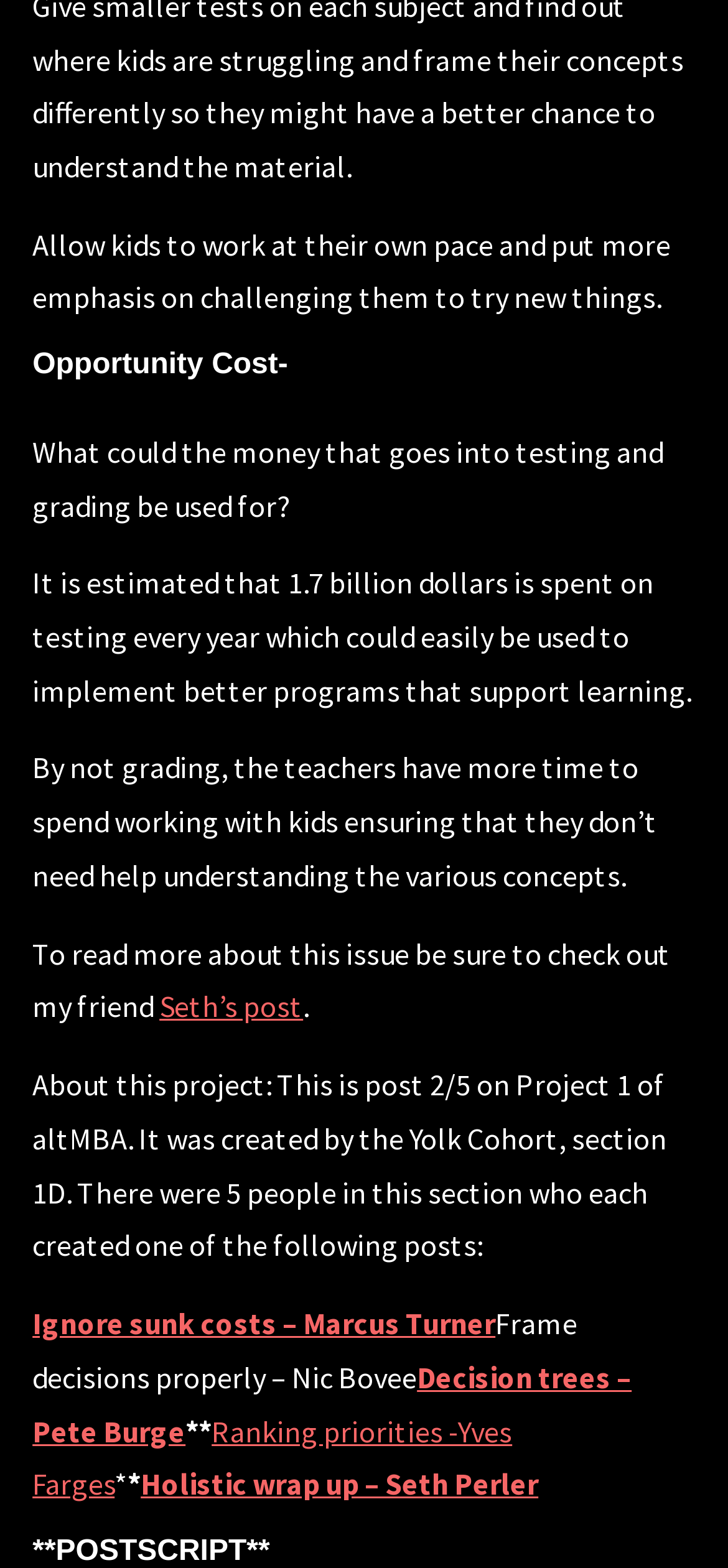What is the name of the friend mentioned in the text?
Refer to the image and provide a thorough answer to the question.

The answer can be found in the StaticText element with the text 'To read more about this issue be sure to check out my friend' and the subsequent link element with the text 'Seth’s post'